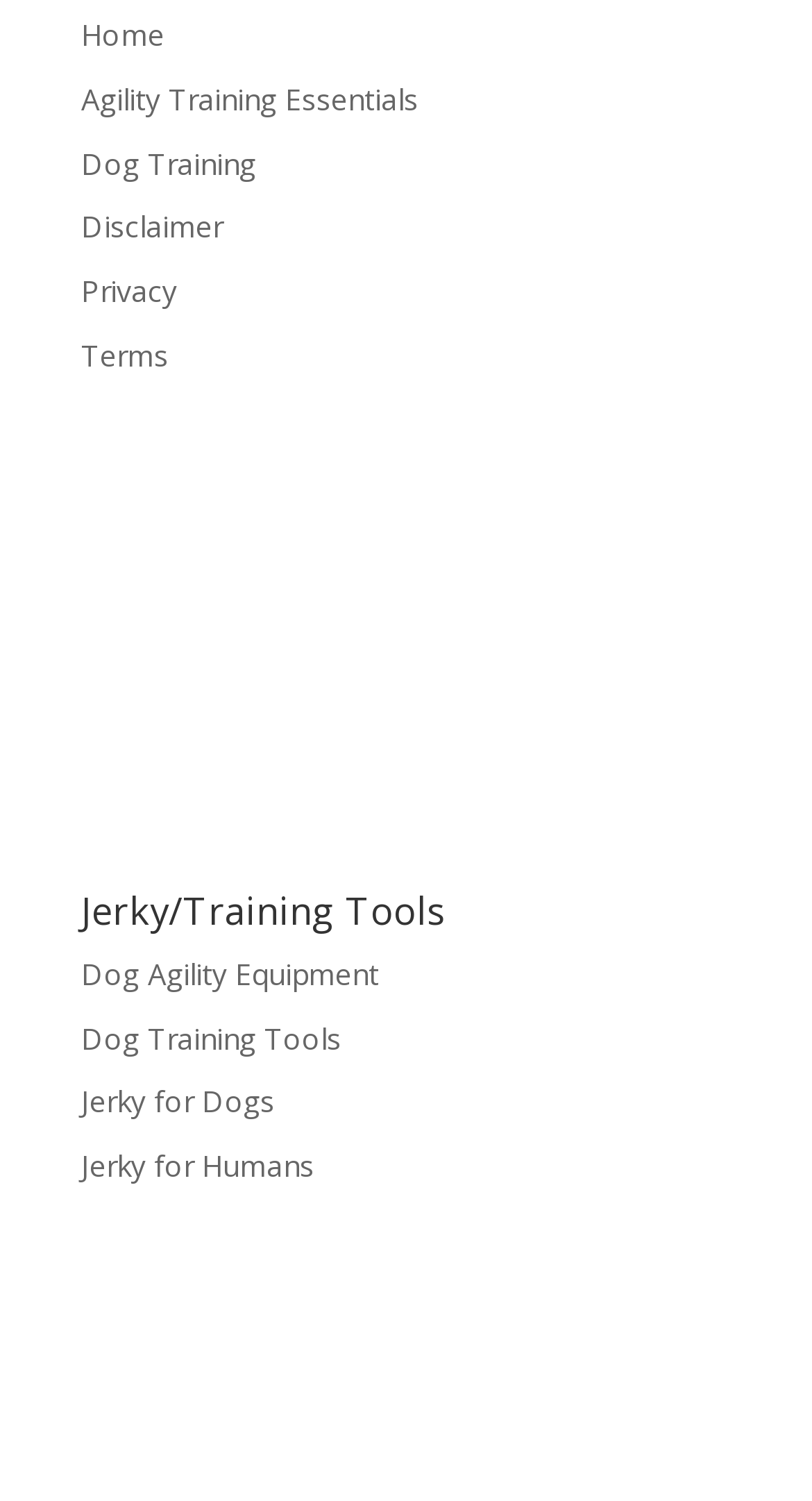Give a concise answer of one word or phrase to the question: 
What is the category of 'Agility Training Essentials'?

Dog training